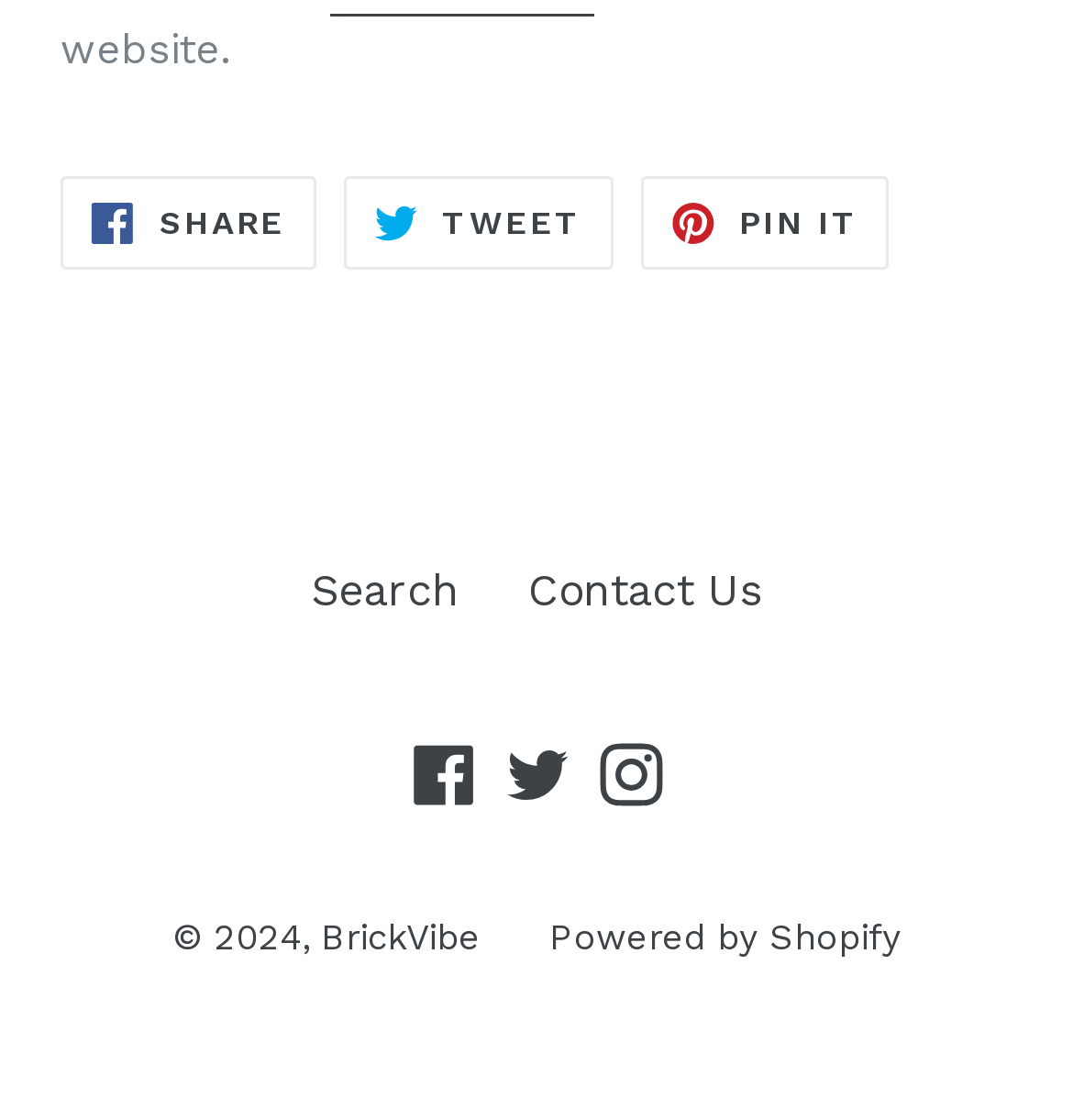Using the webpage screenshot, locate the HTML element that fits the following description and provide its bounding box: "Contact Us".

[0.492, 0.505, 0.71, 0.551]